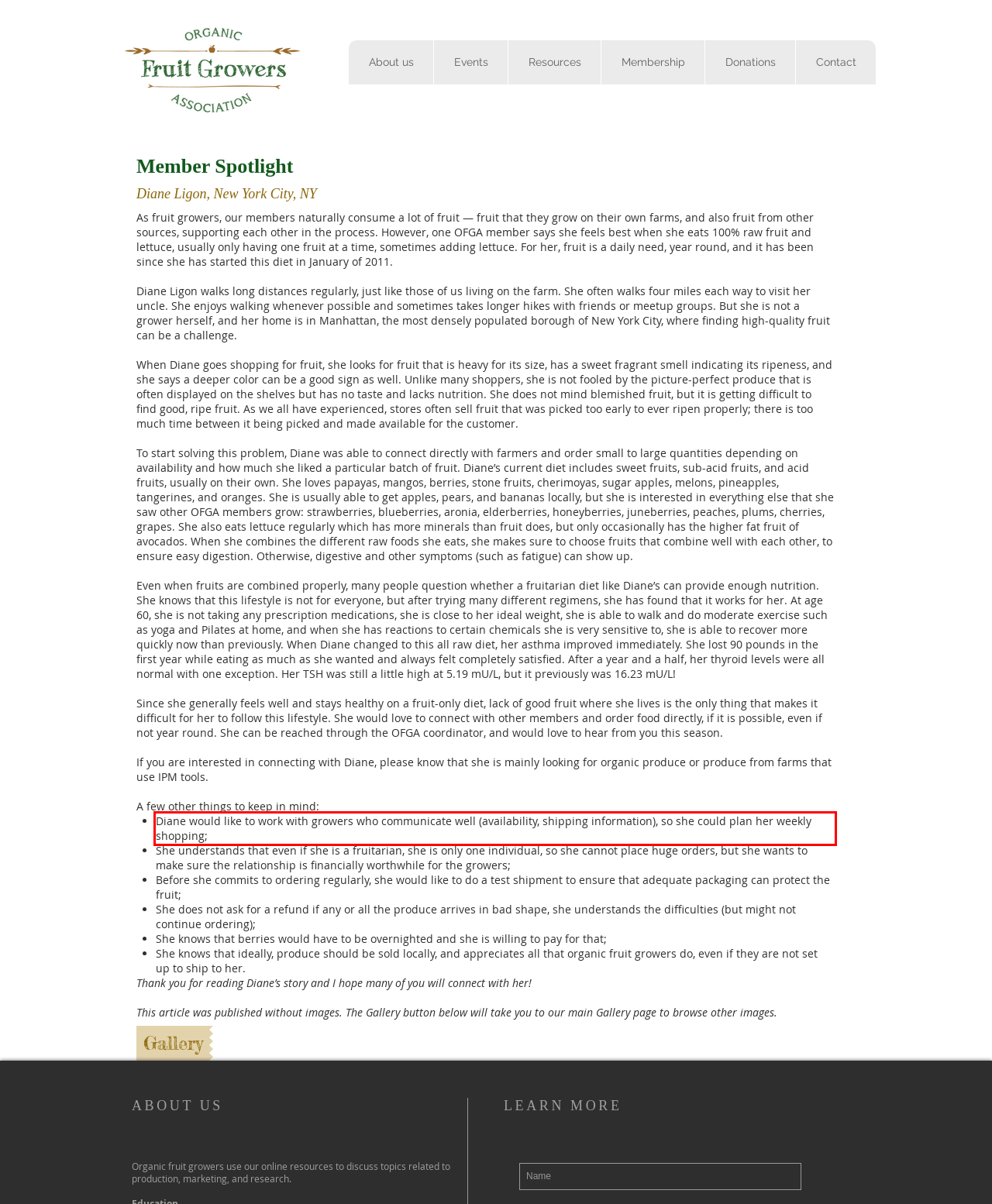Given the screenshot of the webpage, identify the red bounding box, and recognize the text content inside that red bounding box.

Diane would like to work with growers who communicate well (availability, shipping information), so she could plan her weekly shopping;